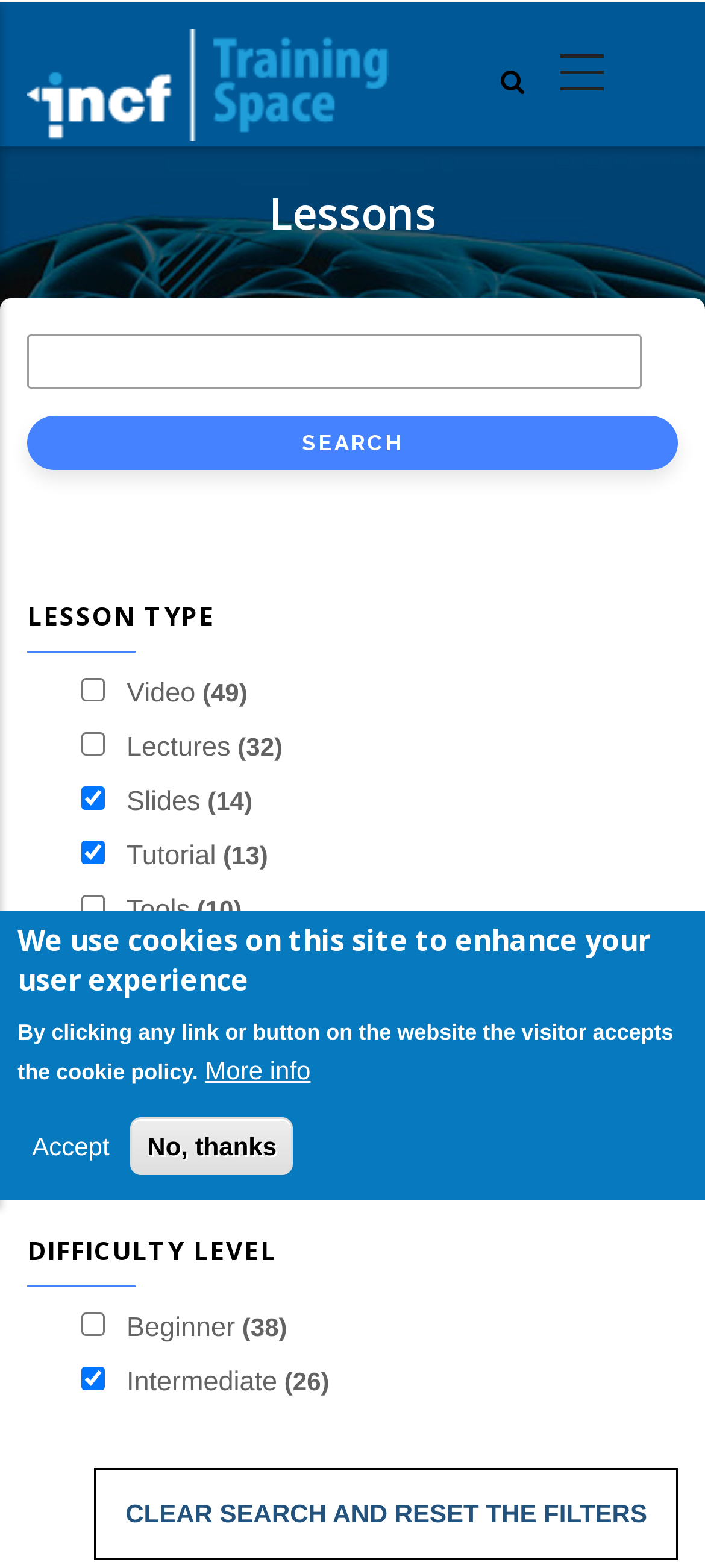Detail the features and information presented on the webpage.

The webpage is a lesson portal for INCF TrainingSpace. At the top, there is a "Skip to main content" link, followed by a "Home" link with an accompanying image. Below this, the main heading "Lessons" is displayed. 

To the right of the "Lessons" heading, there is a search bar with a "Search" button. Below the search bar, there are two sections: "LESSON TYPE" and "DIFFICULTY LEVEL". 

Under "LESSON TYPE", there are seven checkboxes for filtering lessons by type, including "Video", "Lectures", "Slides", "Tutorial", "Tools", "Code", and "Datasets/Jupyter Notebook/Document/Book". The "Slides" and "Tutorial" checkboxes are selected by default.

Under "DIFFICULTY LEVEL", there are three checkboxes for filtering lessons by difficulty, including "Beginner", "Intermediate", and none selected by default. 

At the bottom of the page, there is a "CLEAR SEARCH AND RESET THE FILTERS" link. Additionally, a cookie policy alert dialog is displayed, which informs users that the website uses cookies to enhance their experience. The dialog provides a "More info" button, as well as "Accept" and "No, thanks" buttons to respond to the cookie policy.